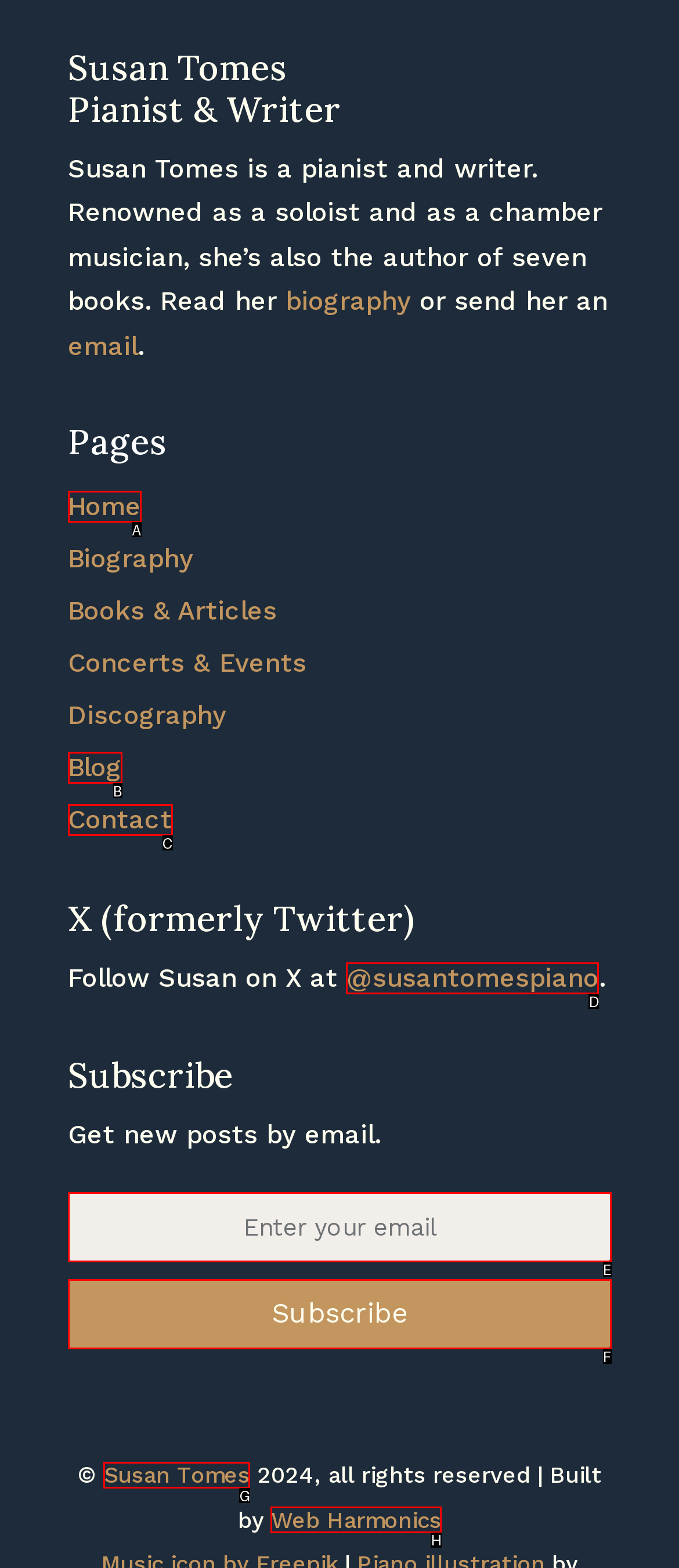Identify the correct UI element to click to achieve the task: follow Susan on X.
Answer with the letter of the appropriate option from the choices given.

D